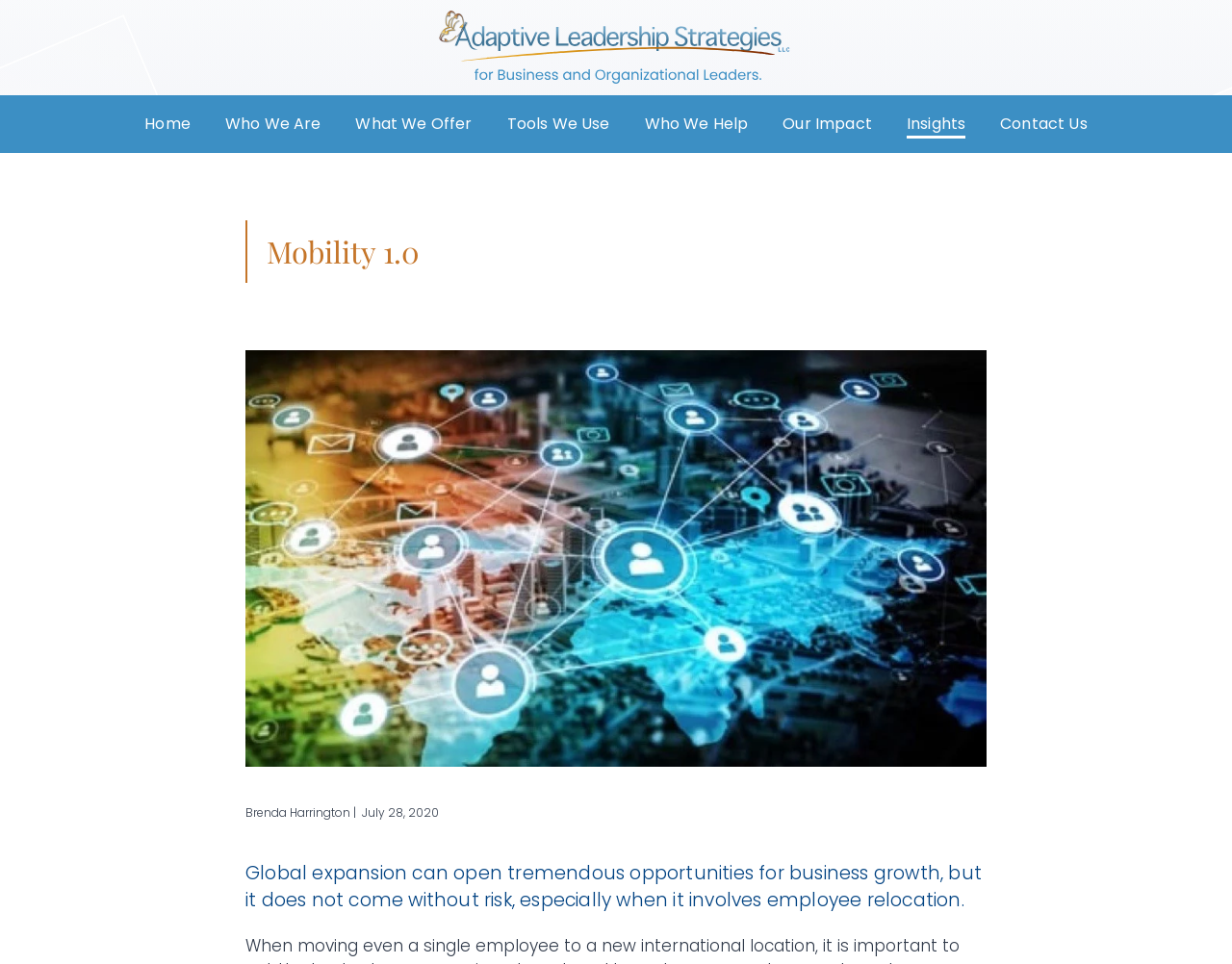Show the bounding box coordinates for the HTML element as described: "Contact Us".

None